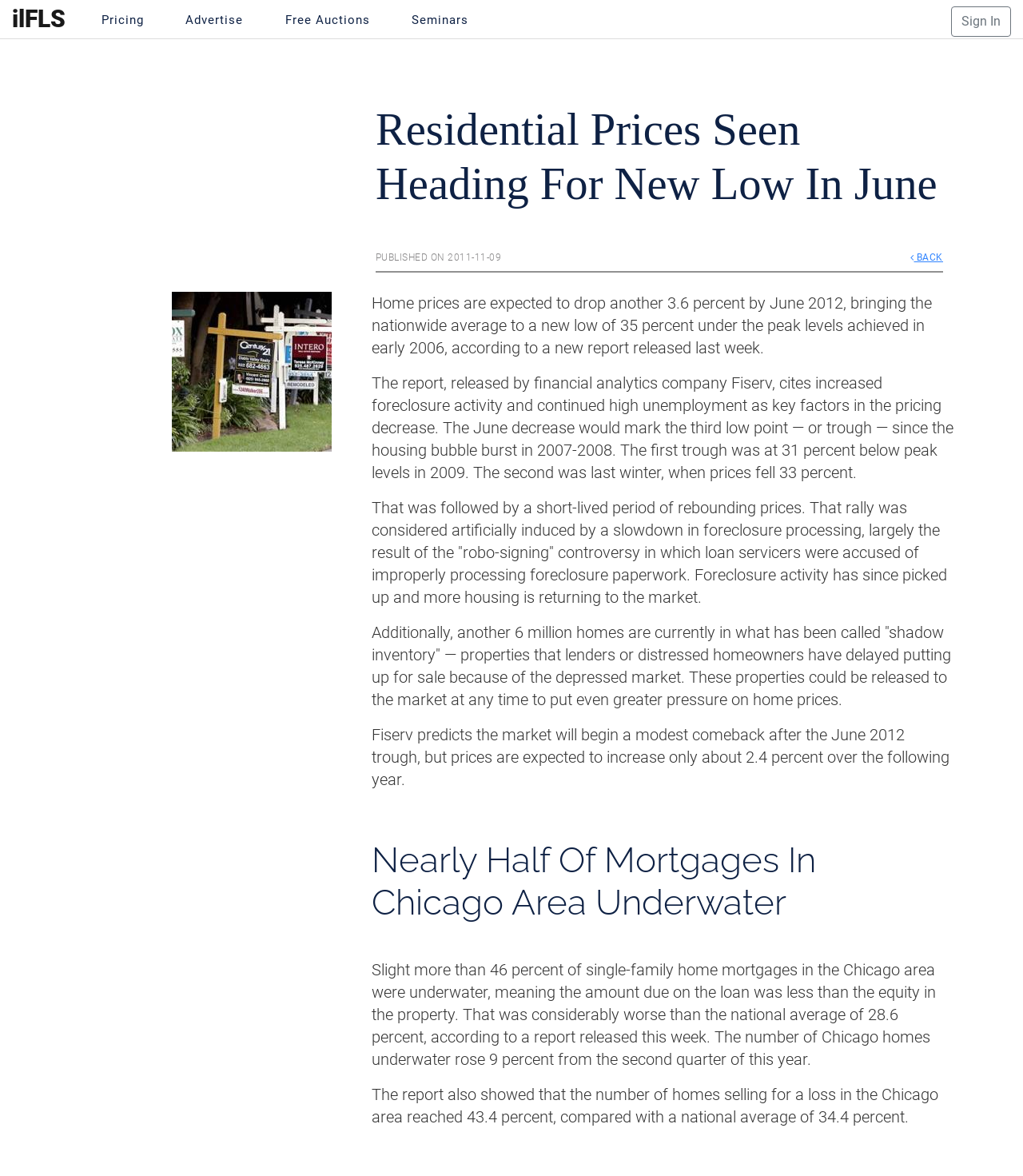Examine the image and give a thorough answer to the following question:
What is the percentage of homes selling for a loss in the Chicago area?

According to the report mentioned in the article, the number of homes selling for a loss in the Chicago area reached 43.4 percent, which is higher than the national average of 34.4 percent.